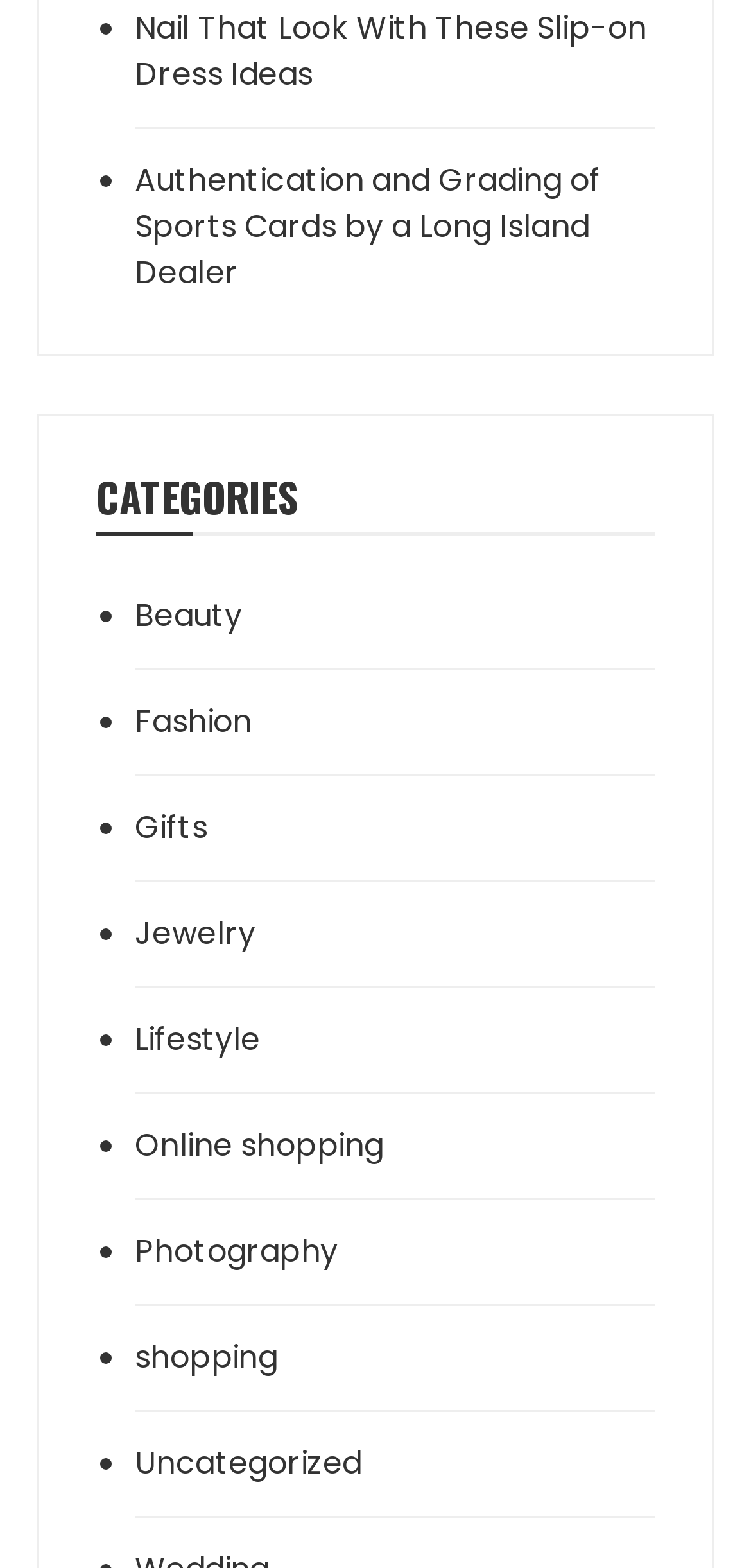Identify the bounding box for the given UI element using the description provided. Coordinates should be in the format (top-left x, top-left y, bottom-right x, bottom-right y) and must be between 0 and 1. Here is the description: Online shopping

[0.179, 0.717, 0.733, 0.746]